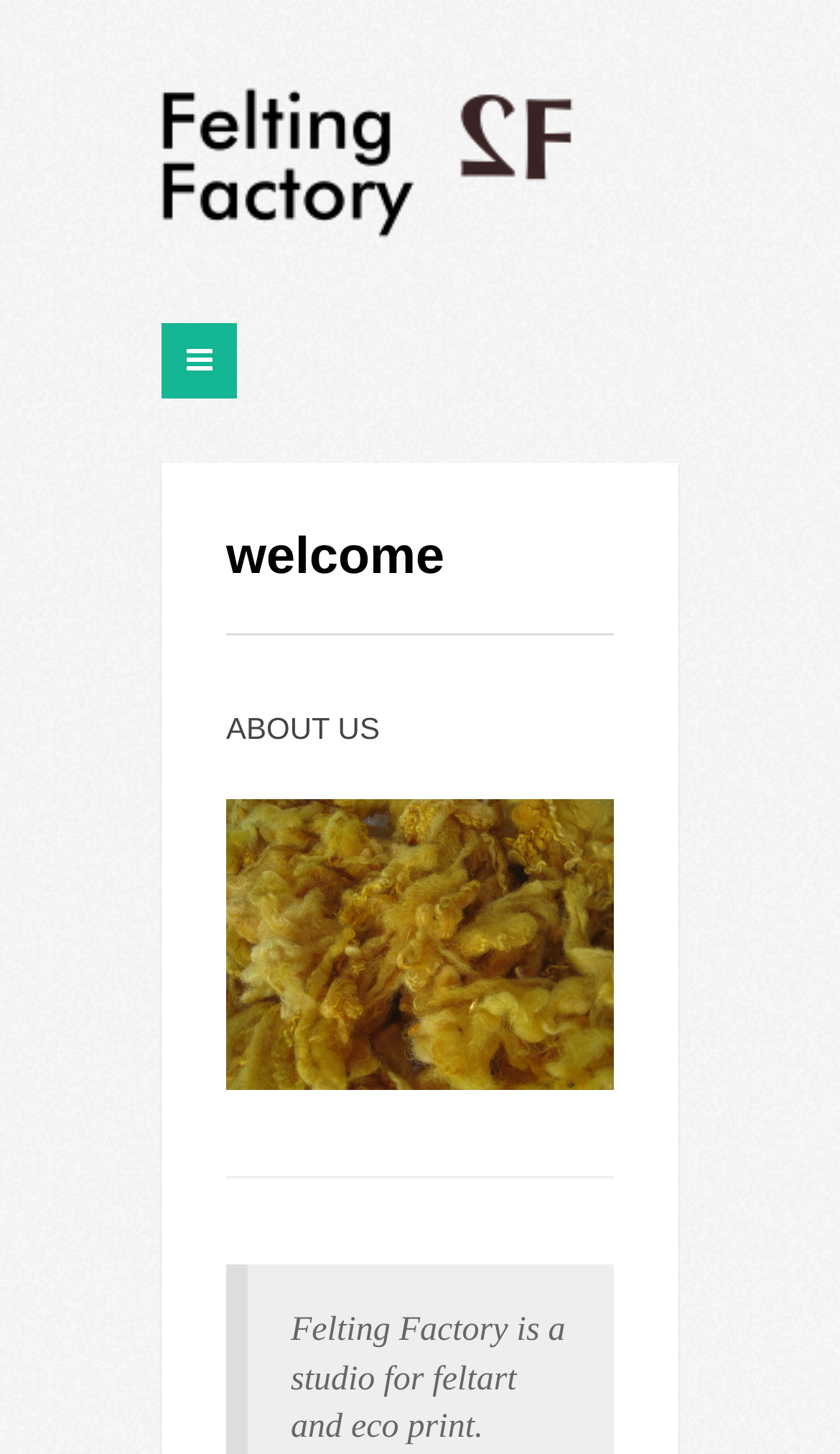Can you find the bounding box coordinates for the UI element given this description: "title="Felting Factory""? Provide the coordinates as four float numbers between 0 and 1: [left, top, right, bottom].

[0.192, 0.059, 0.687, 0.166]